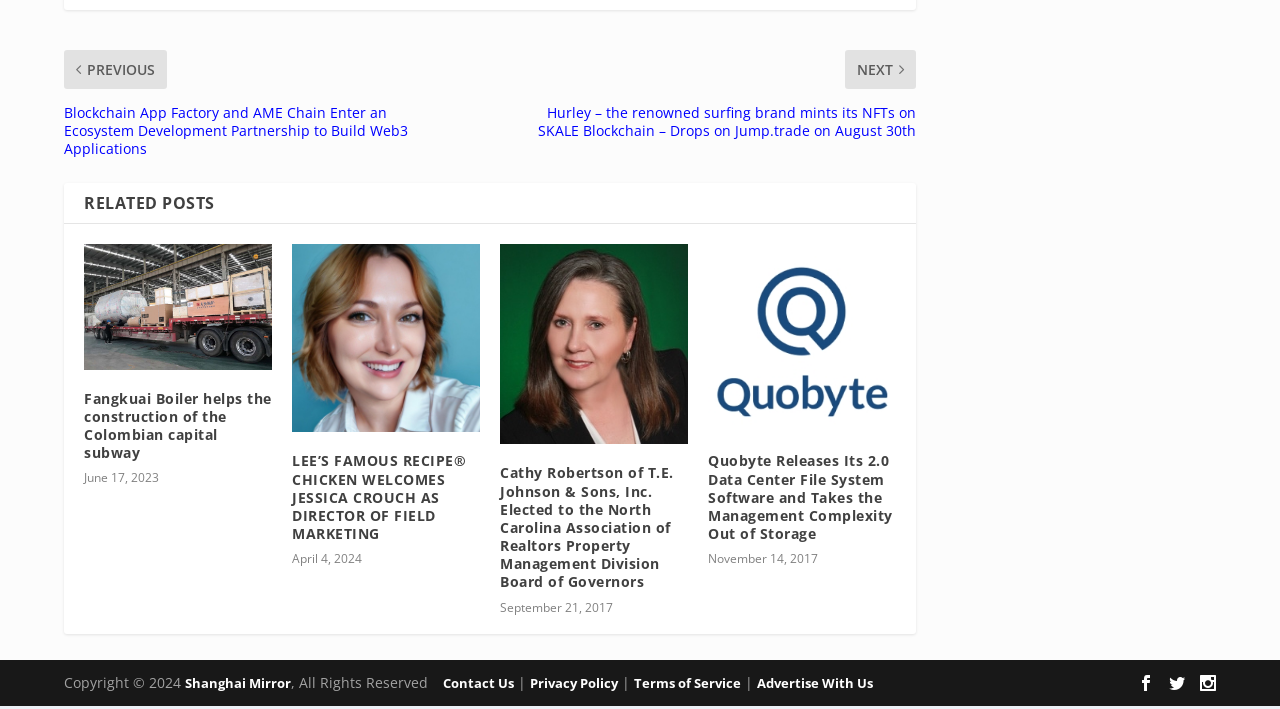Please locate the bounding box coordinates of the element that needs to be clicked to achieve the following instruction: "Contact Us". The coordinates should be four float numbers between 0 and 1, i.e., [left, top, right, bottom].

[0.334, 0.915, 0.402, 0.94]